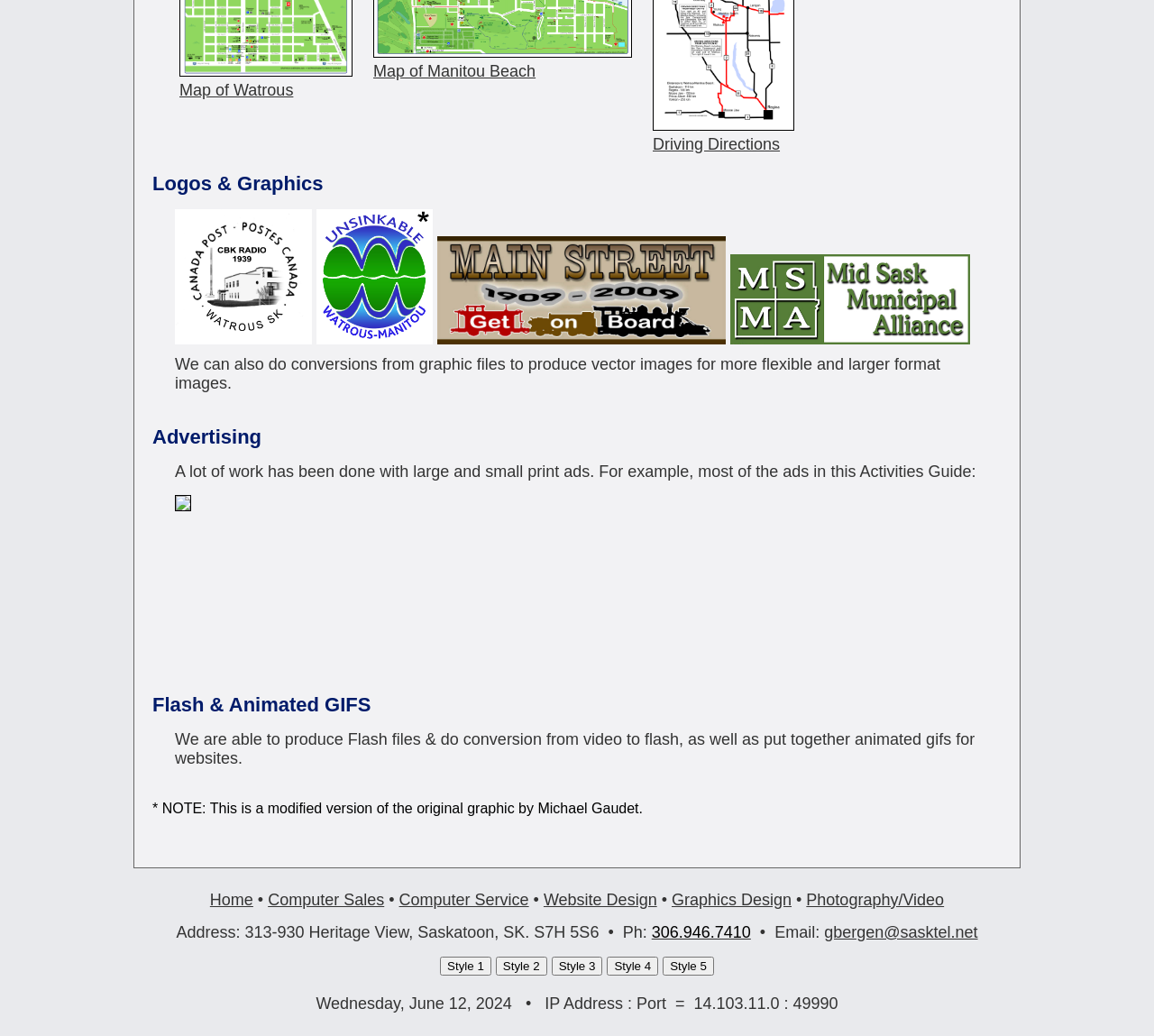Extract the bounding box coordinates for the UI element described as: "Map of Watrous".

[0.155, 0.078, 0.254, 0.096]